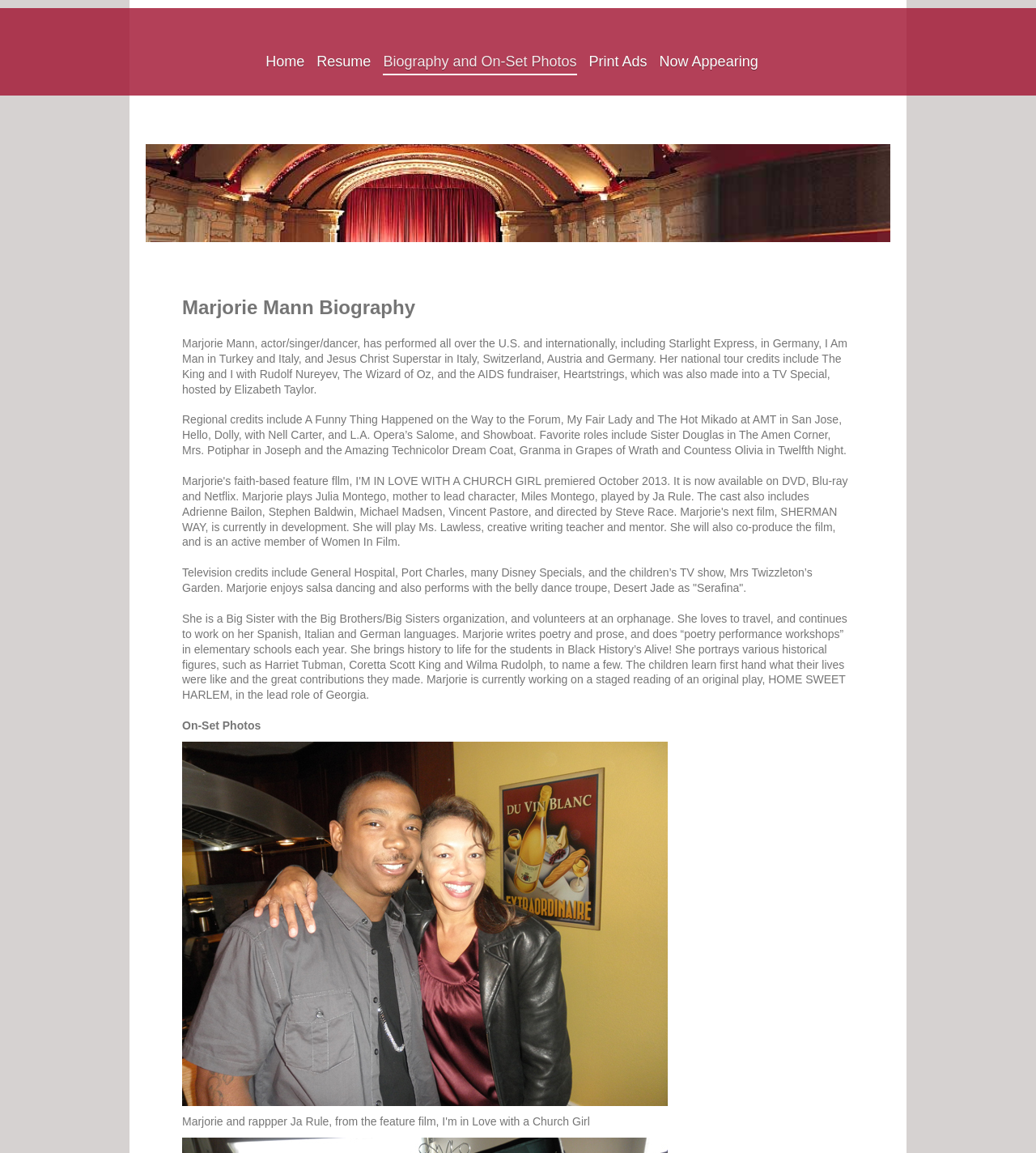Answer succinctly with a single word or phrase:
What is Marjorie Mann's profession?

Actor, Singer, Dancer